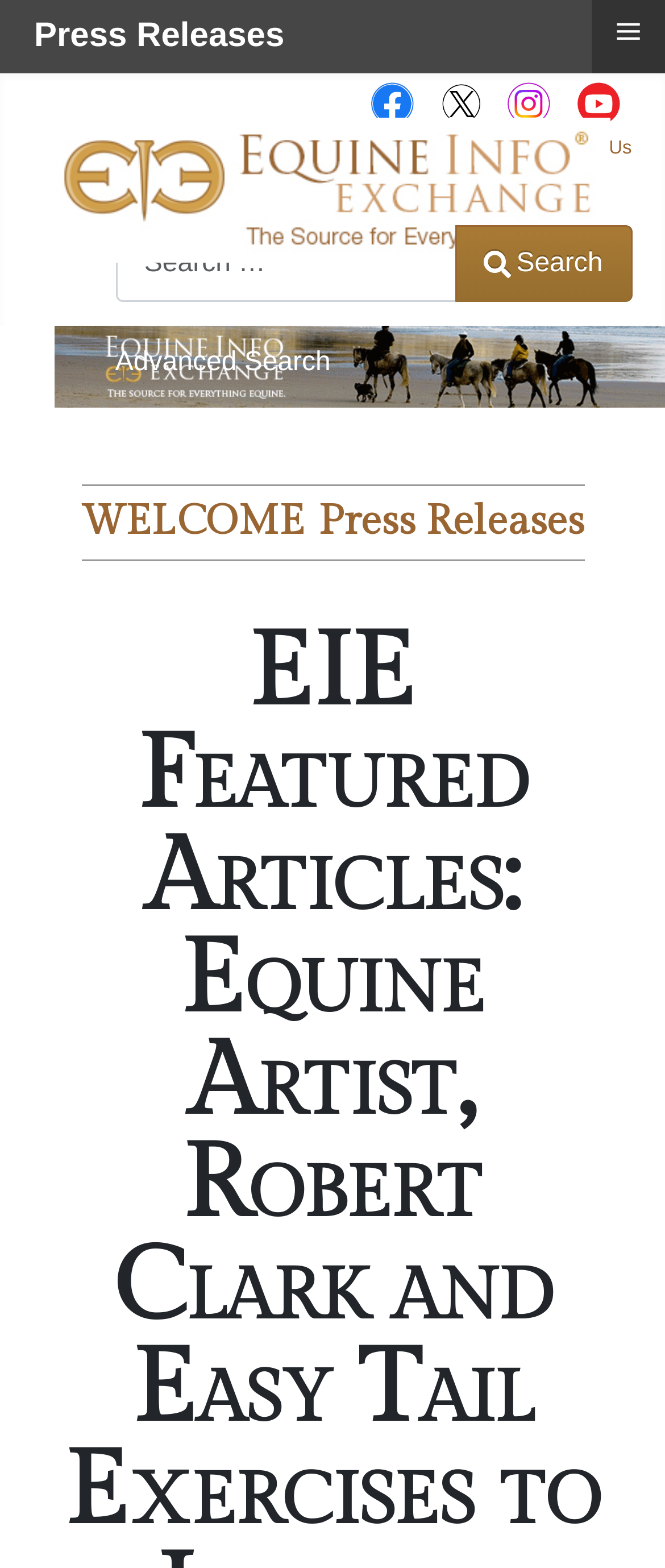Examine the image carefully and respond to the question with a detailed answer: 
How many social media platforms can users find EIE on?

The webpage has links to four social media platforms: Facebook, Twitter, Instagram, and YouTube. These links are accompanied by their respective icons, indicating that users can find EIE on these platforms.